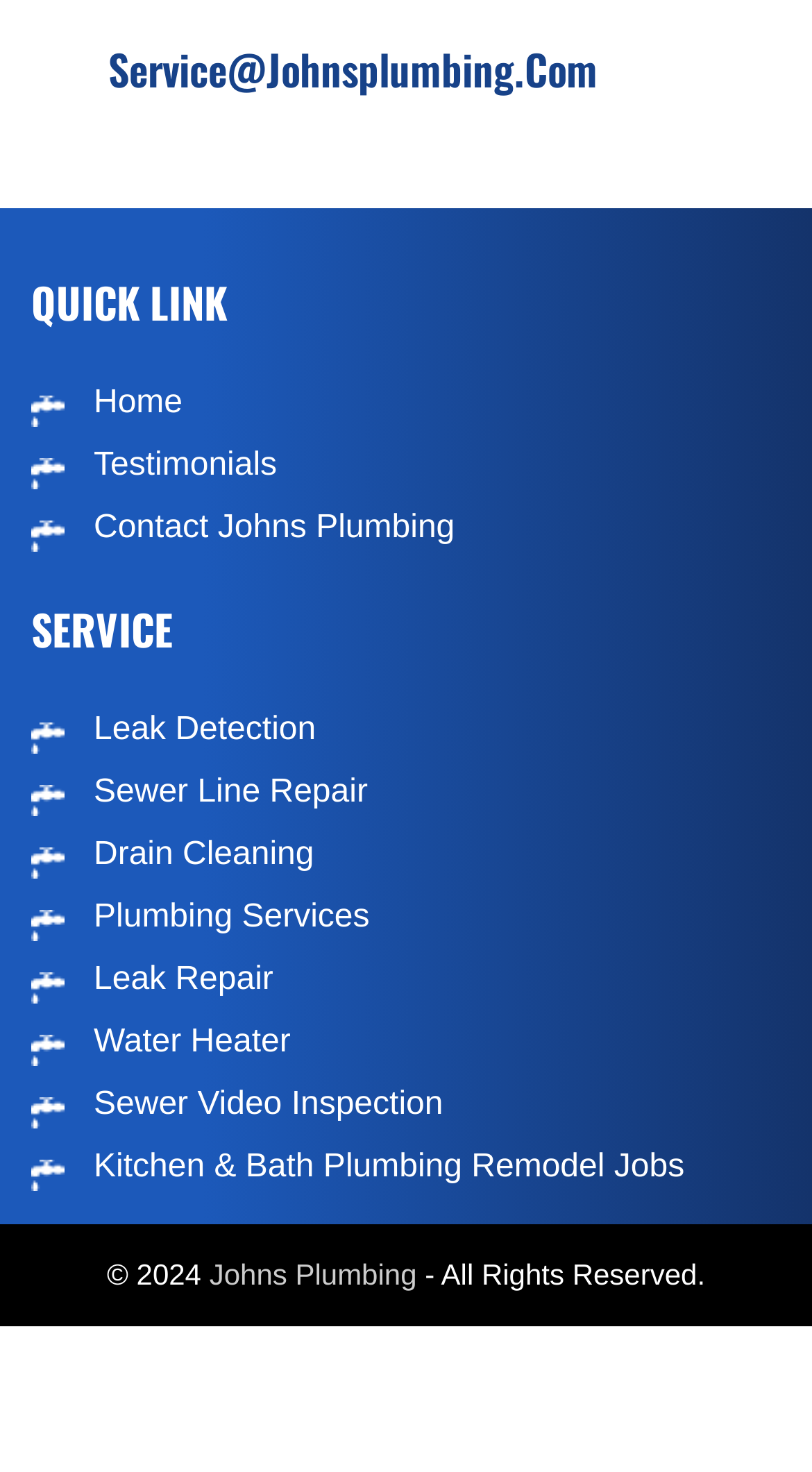Find the bounding box coordinates of the clickable area that will achieve the following instruction: "Call for service".

[0.038, 0.025, 0.962, 0.07]